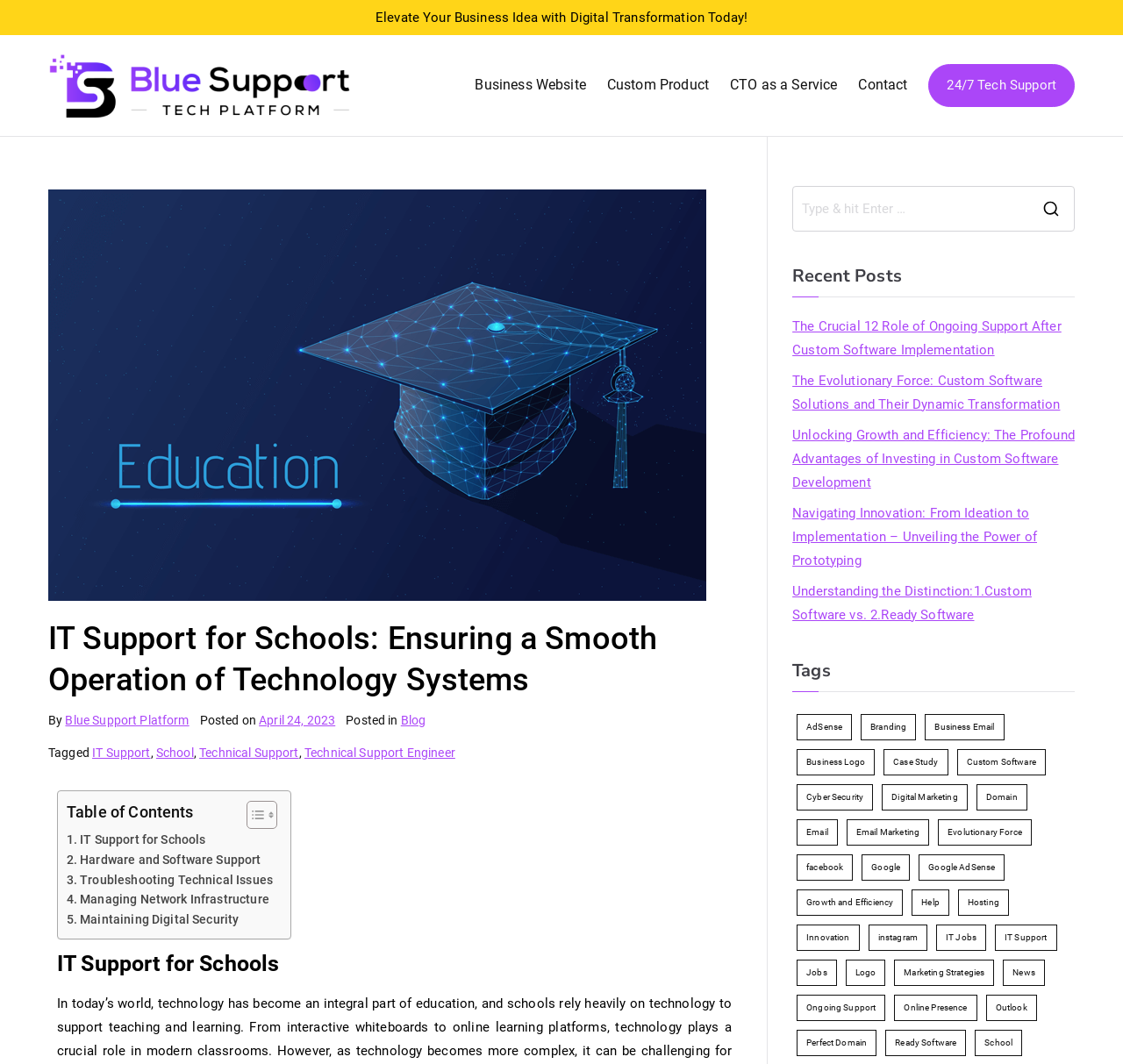Given the description of the UI element: "Troubleshooting Technical Issues", predict the bounding box coordinates in the form of [left, top, right, bottom], with each value being a float between 0 and 1.

[0.059, 0.817, 0.243, 0.836]